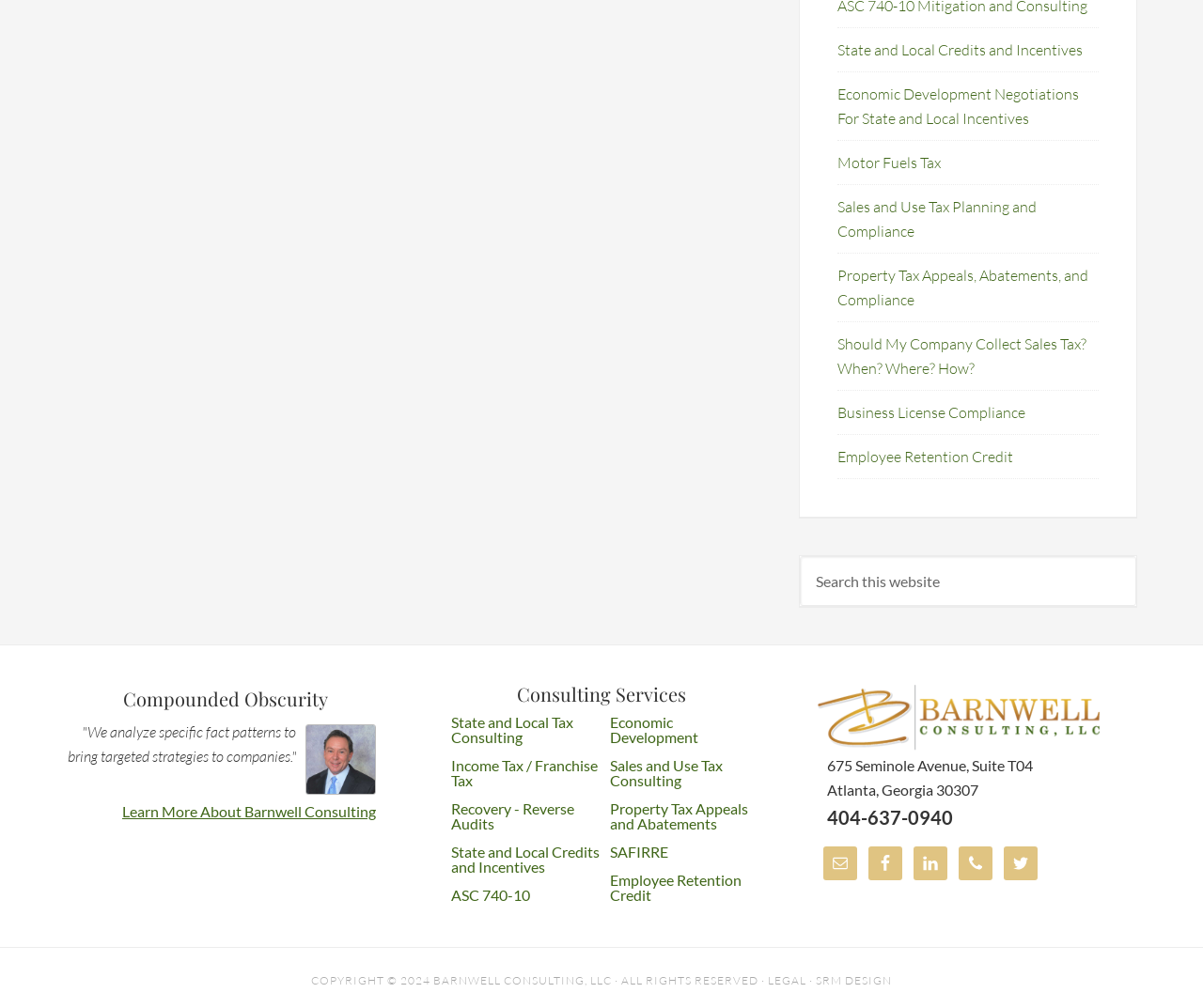Carefully examine the image and provide an in-depth answer to the question: What is the topic of the heading 'Compounded Obscurity'?

I found the heading 'Compounded Obscurity' on the webpage, but I couldn't determine the specific topic it refers to based on the surrounding content.